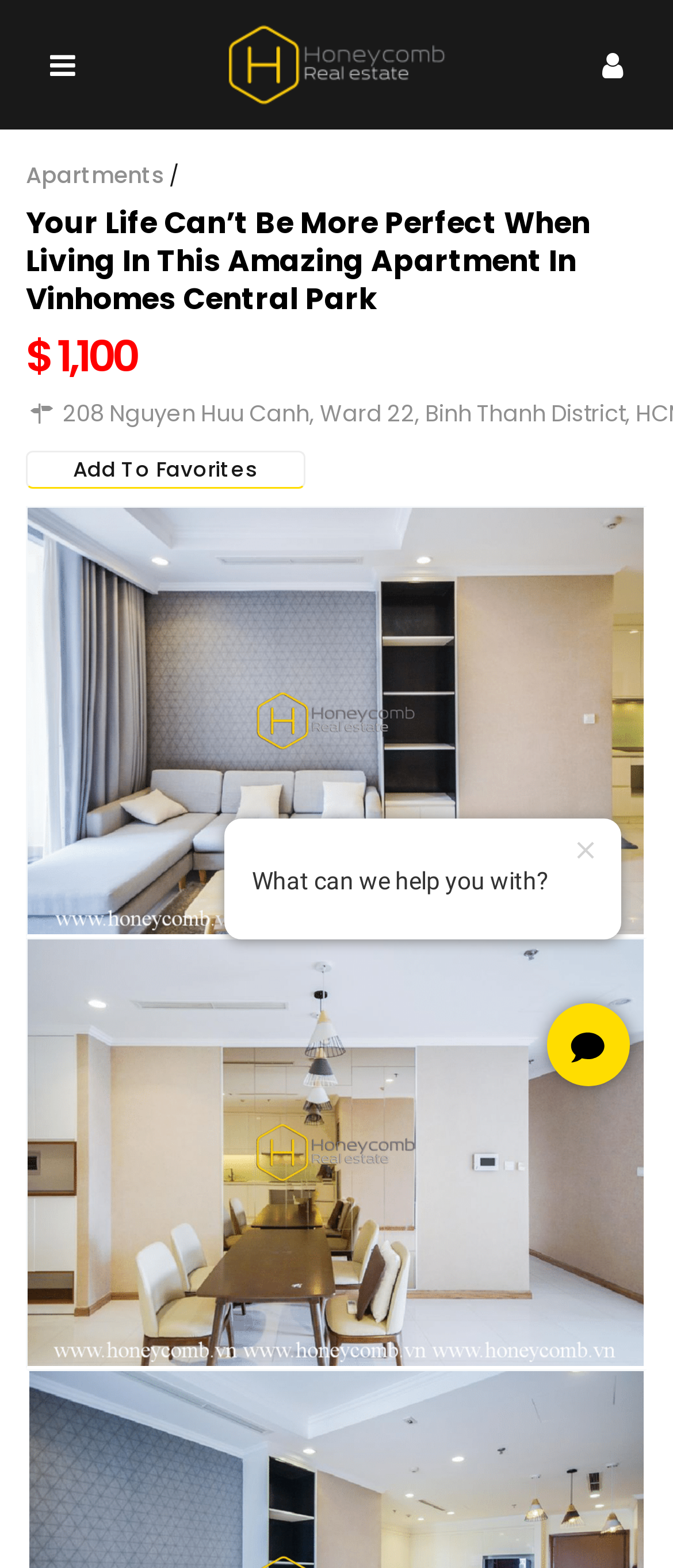What is the principal heading displayed on the webpage?

Your Life Can’t Be More Perfect When Living In This Amazing Apartment In Vinhomes Central Park